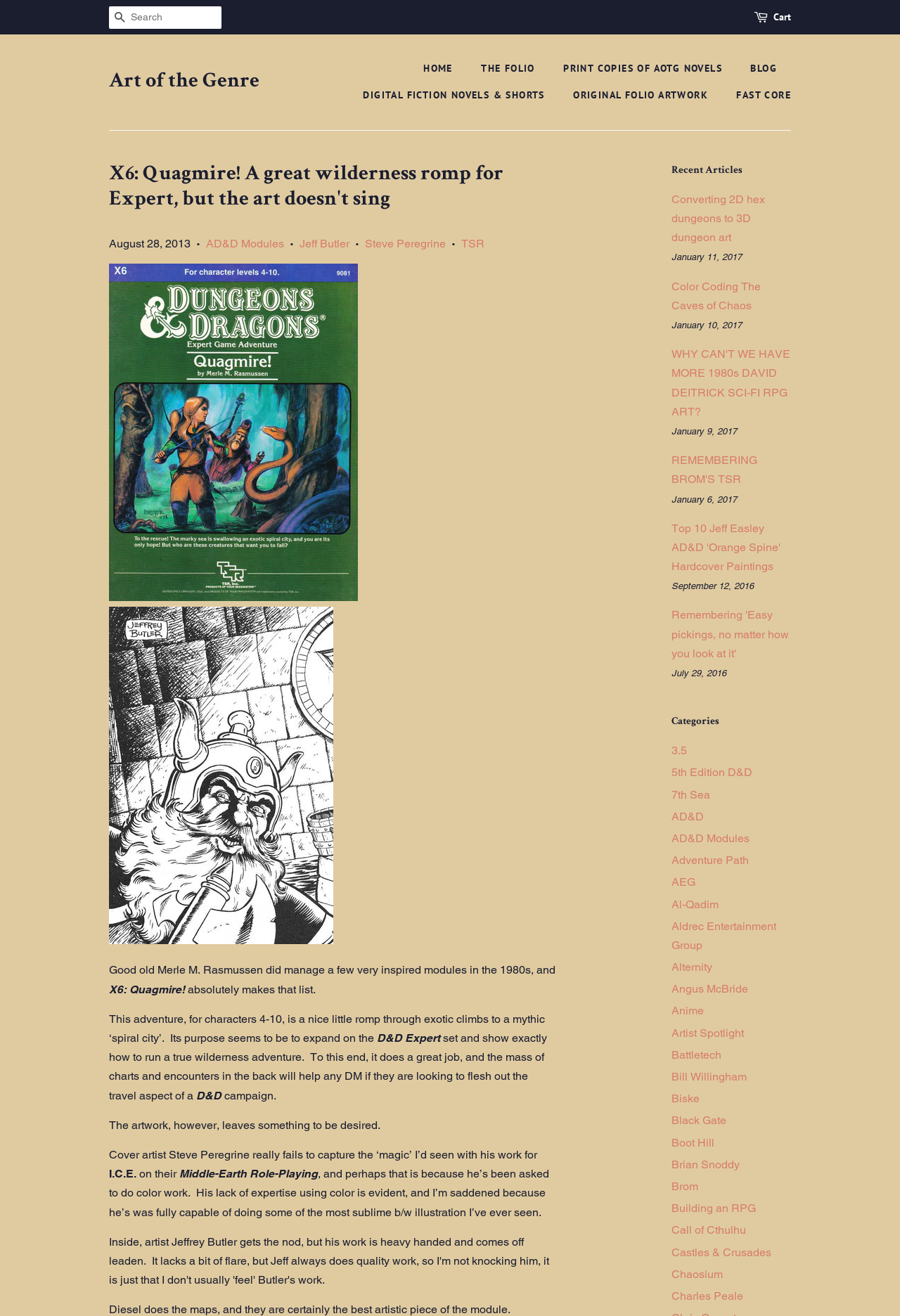Specify the bounding box coordinates for the region that must be clicked to perform the given instruction: "Go to the Cart page".

[0.859, 0.007, 0.879, 0.02]